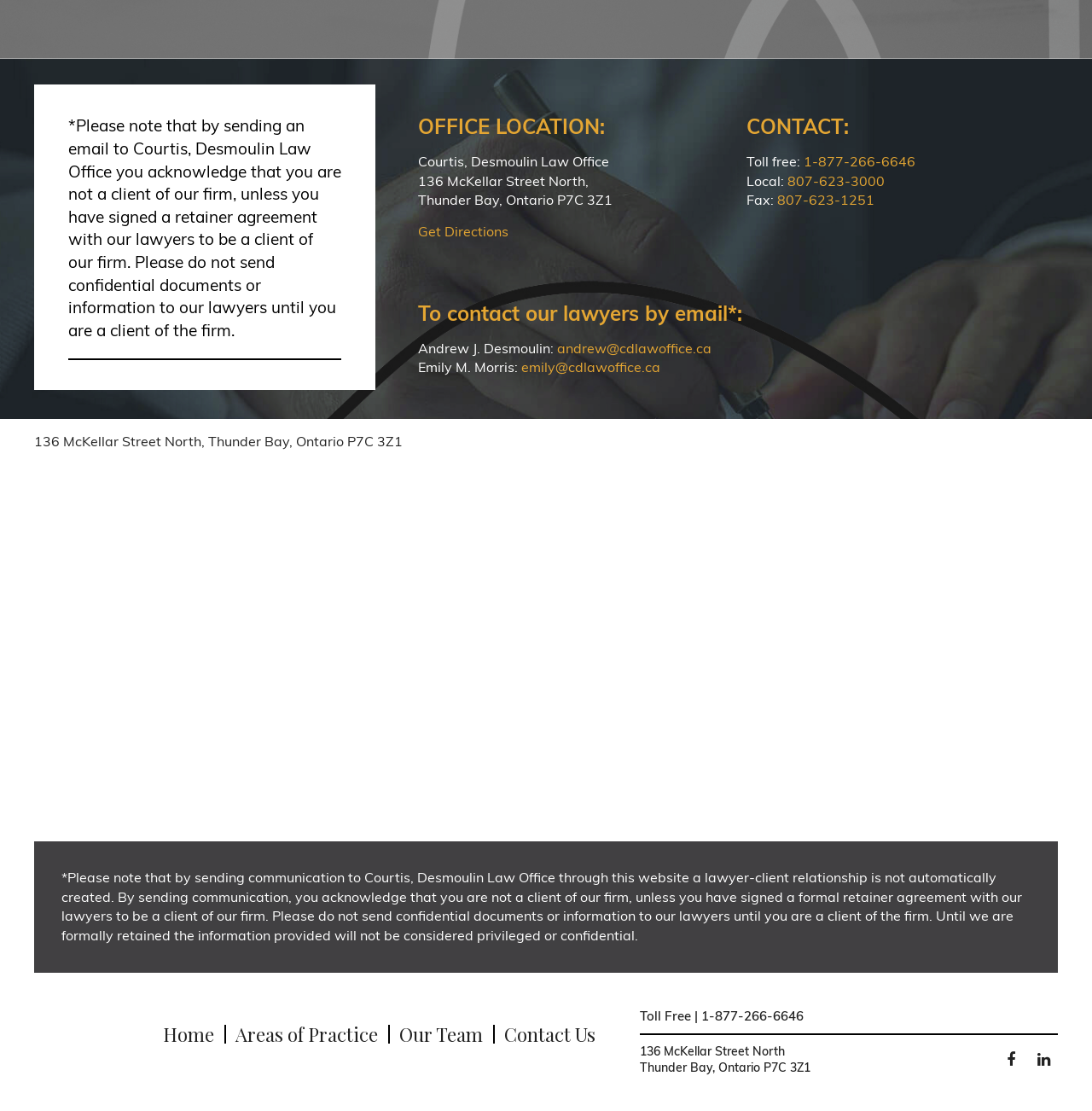Using the description: "Our awards", identify the bounding box of the corresponding UI element in the screenshot.

None